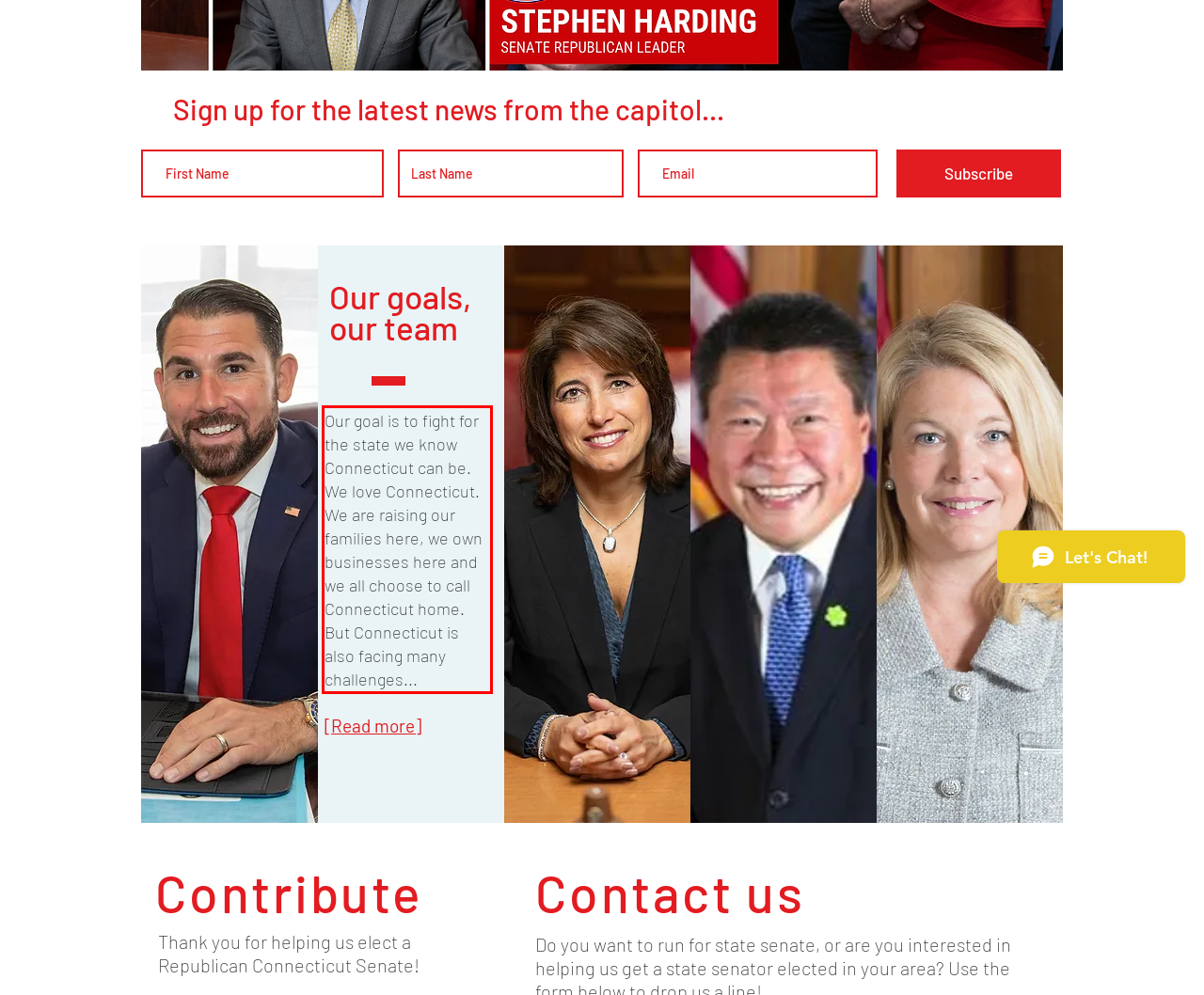Identify the red bounding box in the webpage screenshot and perform OCR to generate the text content enclosed.

Our goal is to fight for the state we know Connecticut can be. We love Connecticut. We are raising our families here, we own businesses here and we all choose to call Connecticut home. But Connecticut is also facing many challenges...